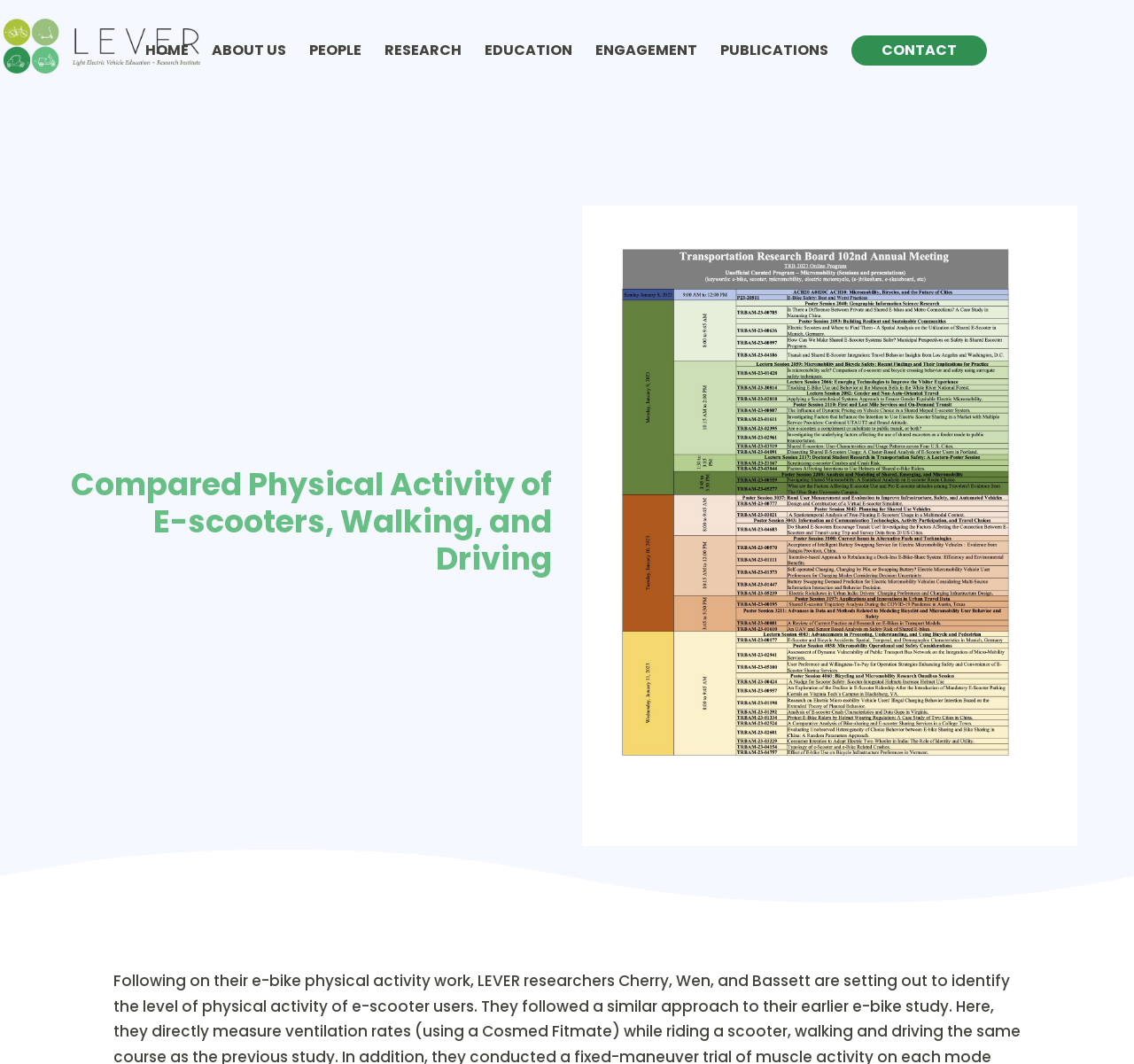Identify the bounding box coordinates of the section to be clicked to complete the task described by the following instruction: "view publications". The coordinates should be four float numbers between 0 and 1, formatted as [left, top, right, bottom].

[0.635, 0.042, 0.73, 0.087]